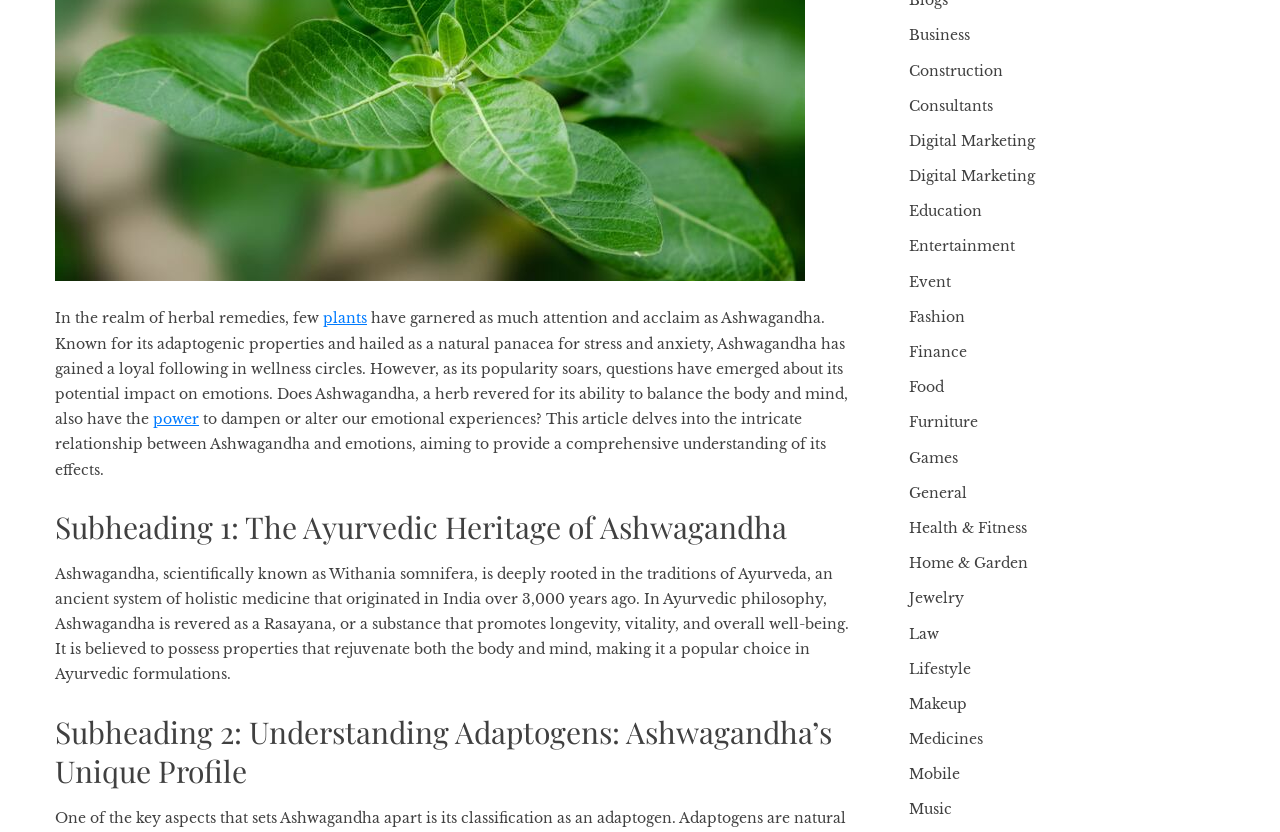Refer to the element description Digital Marketing and identify the corresponding bounding box in the screenshot. Format the coordinates as (top-left x, top-left y, bottom-right x, bottom-right y) with values in the range of 0 to 1.

[0.71, 0.155, 0.809, 0.185]